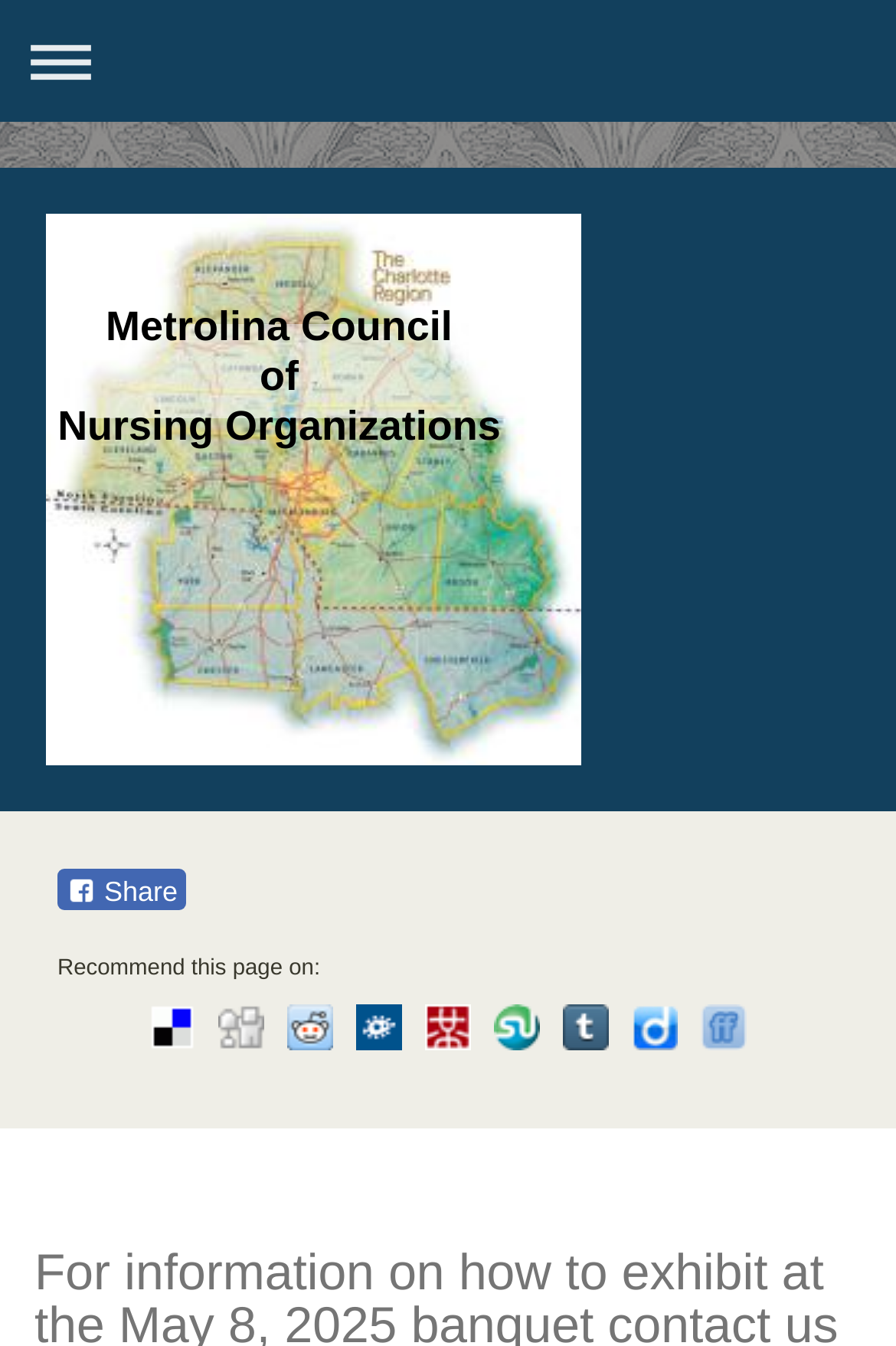How many words are in the title of the council?
Kindly offer a comprehensive and detailed response to the question.

The title of the council is 'Metrolina Council of Nursing Organizations' which has 5 words: Metrolina, Council, of, Nursing, and Organizations.